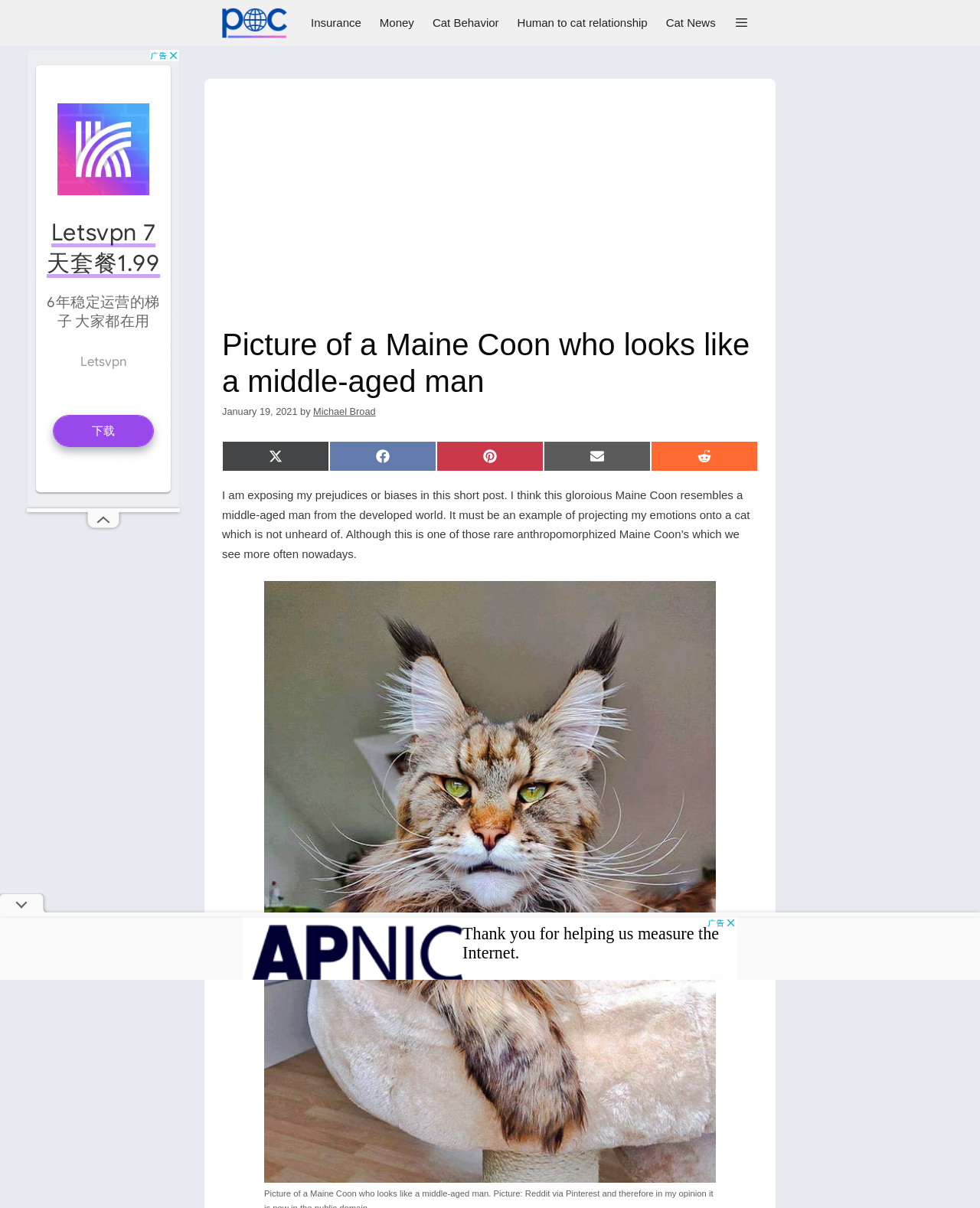By analyzing the image, answer the following question with a detailed response: What is the name of the website?

I determined the answer by looking at the navigation section at the top of the webpage, where I found a link with the text 'Freethinking Animal Advocacy'.